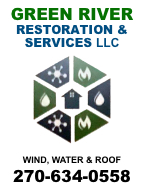How many sections does the hexagonal emblem have?
Please provide a detailed and thorough answer to the question.

The hexagonal emblem beneath the company name is divided into six sections, each featuring a distinct icon related to restoration services, which indicates that the emblem has six sections.